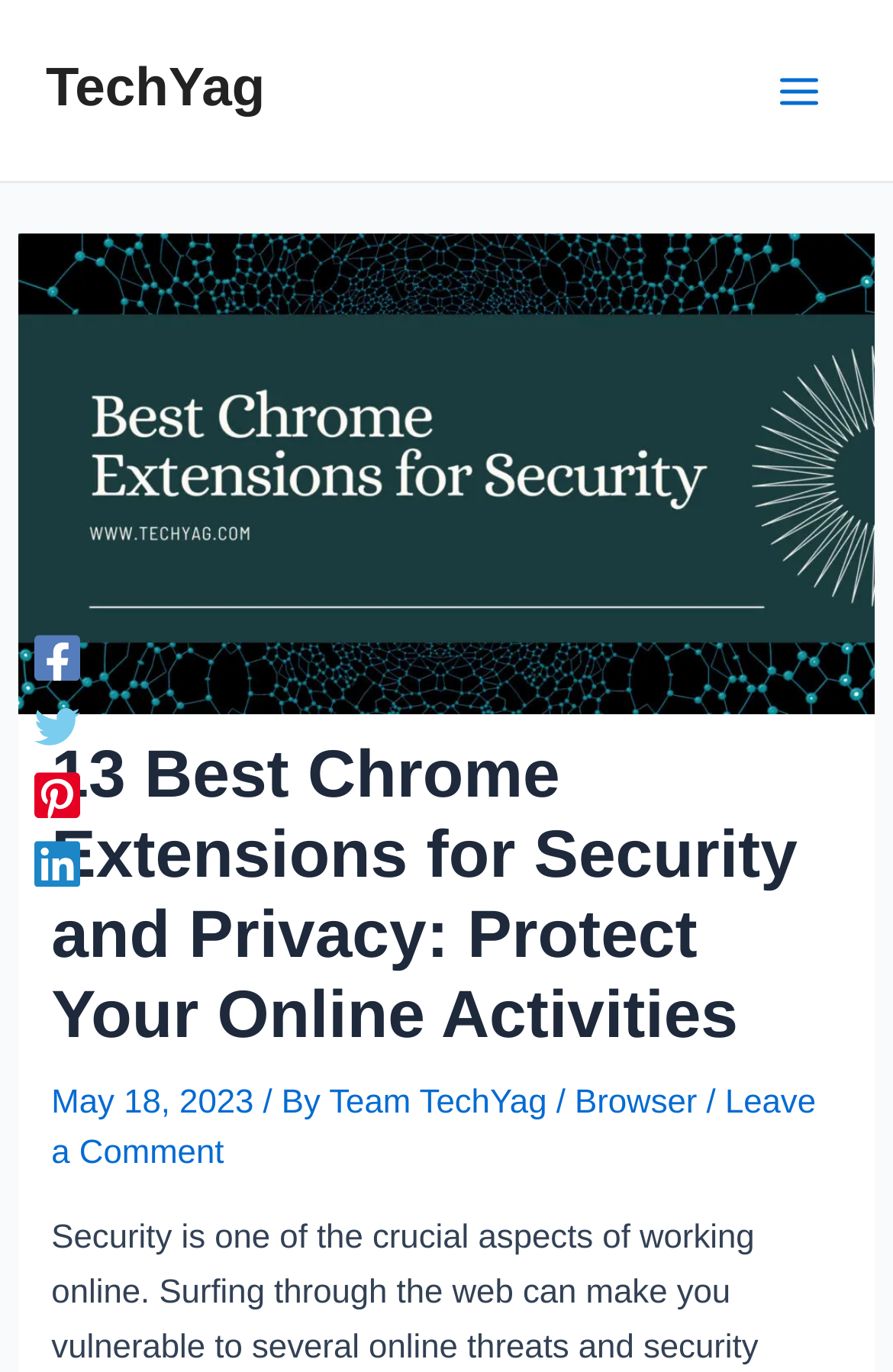How many social media links are available?
Give a thorough and detailed response to the question.

I counted the number of social media links available on the webpage, which are Facebook, Twitter, Pinterest, and Linkedin, and found that there are 4 social media links.